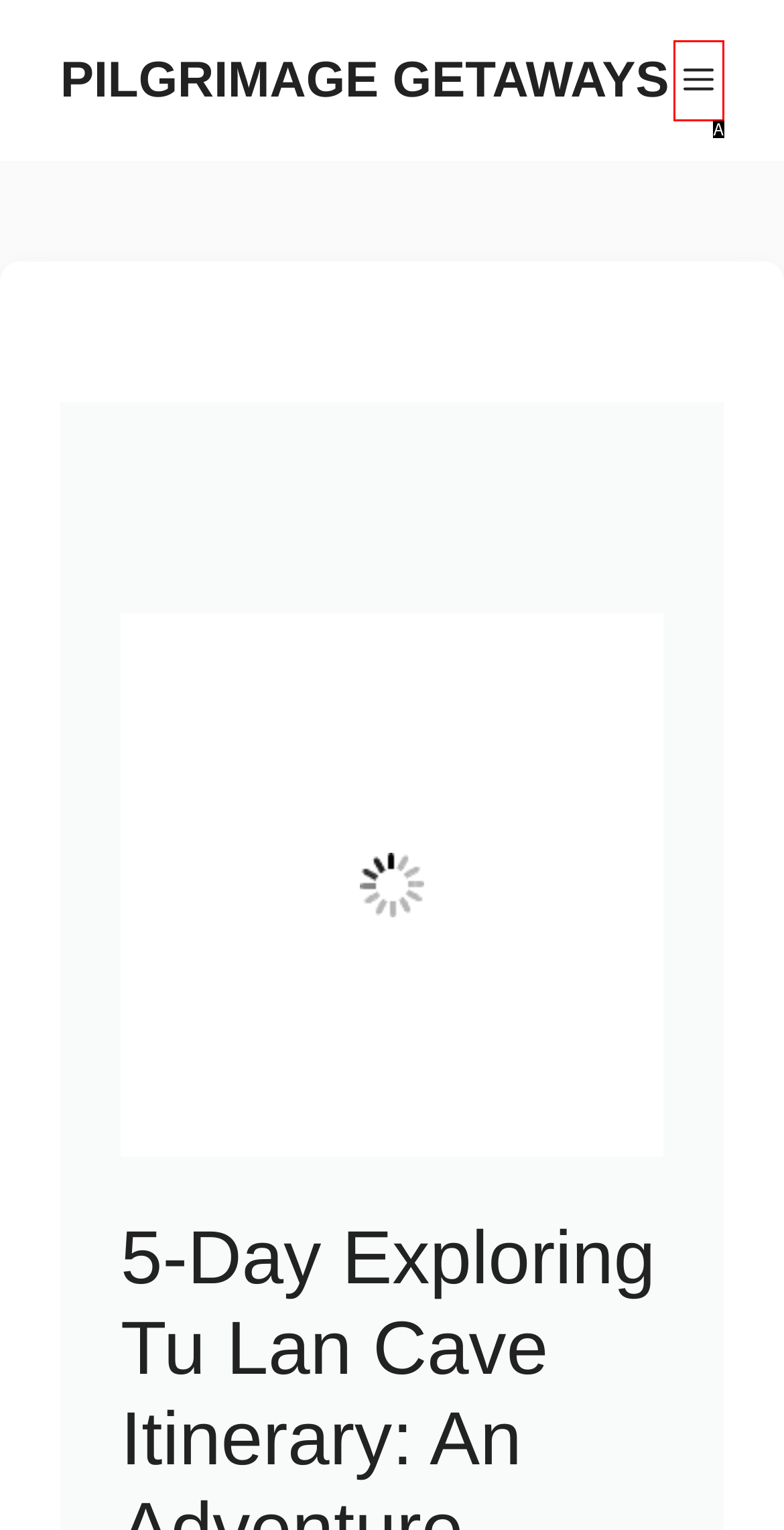Tell me which option best matches this description: Menu
Answer with the letter of the matching option directly from the given choices.

A